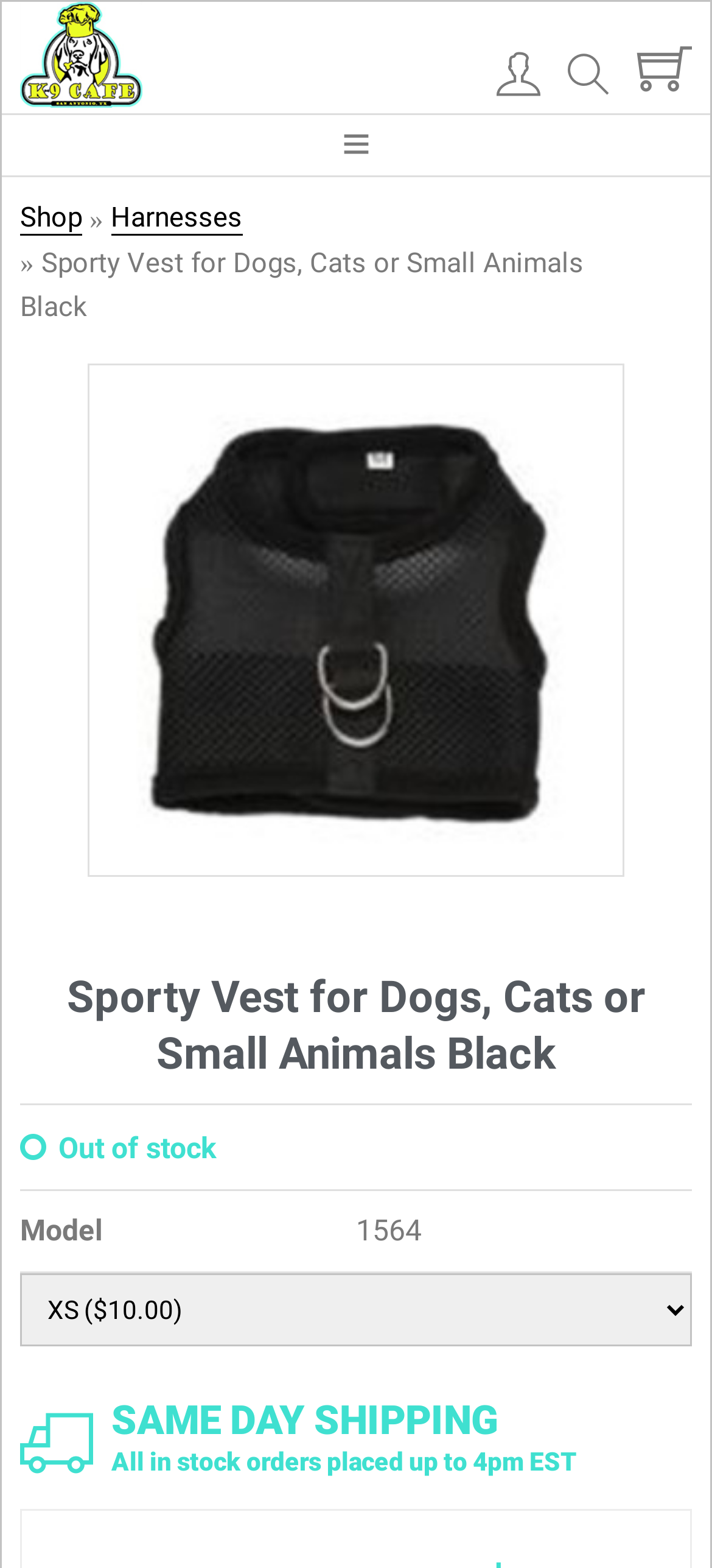What are the categories available on this website?
Look at the screenshot and give a one-word or phrase answer.

Shop, Harnesses